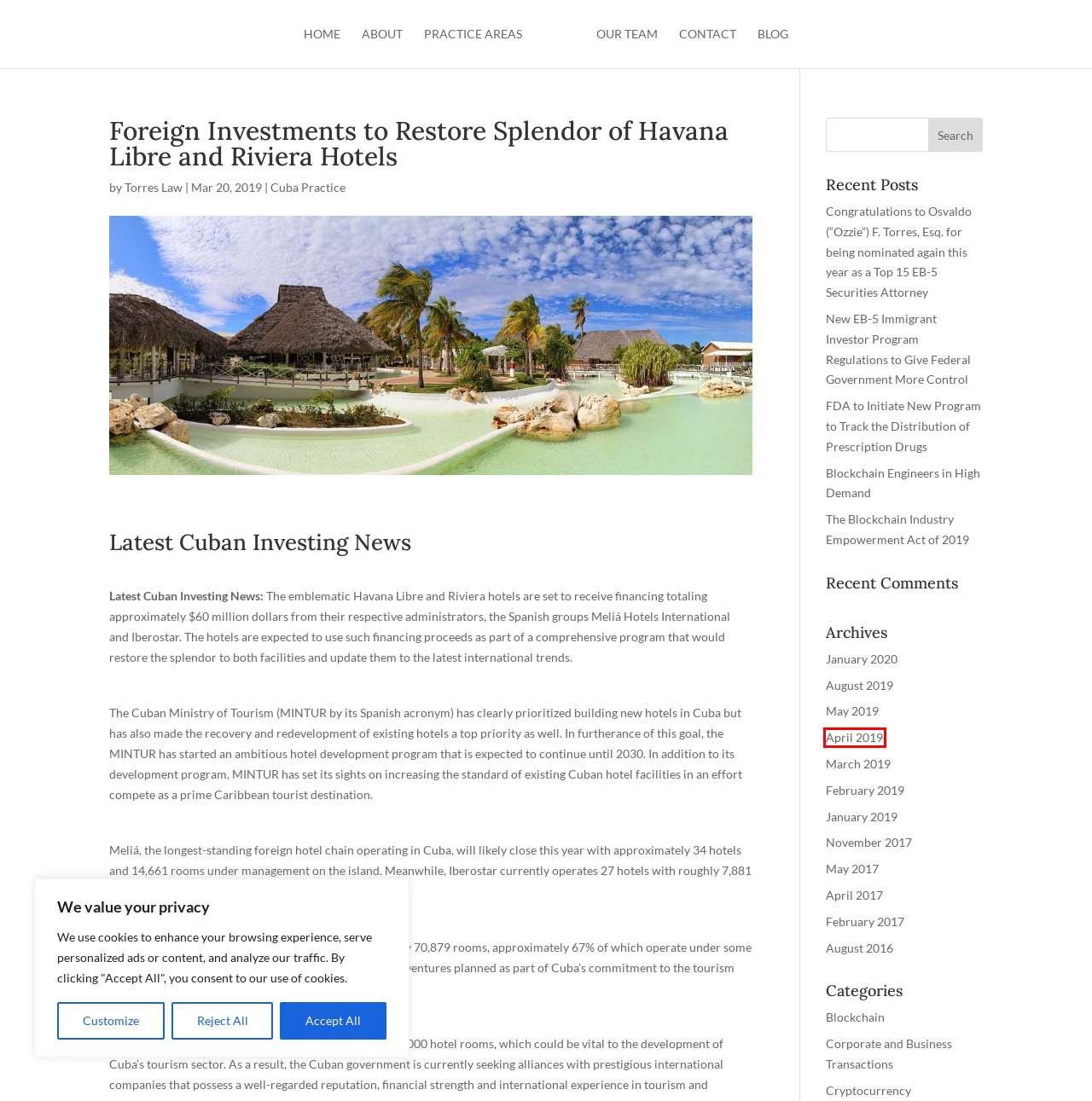Review the webpage screenshot and focus on the UI element within the red bounding box. Select the best-matching webpage description for the new webpage that follows after clicking the highlighted element. Here are the candidates:
A. News & Resources | Torres Law P.A. in Fort Lauderdale
B. April 2019 | Torres Law
C. Blockchain | Cryptocurrency | Torres Law | Law Blog
D. Cryptocurrency Archives | Torres Law
E. August 2016 | Torres Law
F. Blockchain Engineers in High Demand | Torres Law
G. January 2020 | Torres Law
H. Top 15 EB-5 Securities Attorney | Securities Law | Torres Law

B